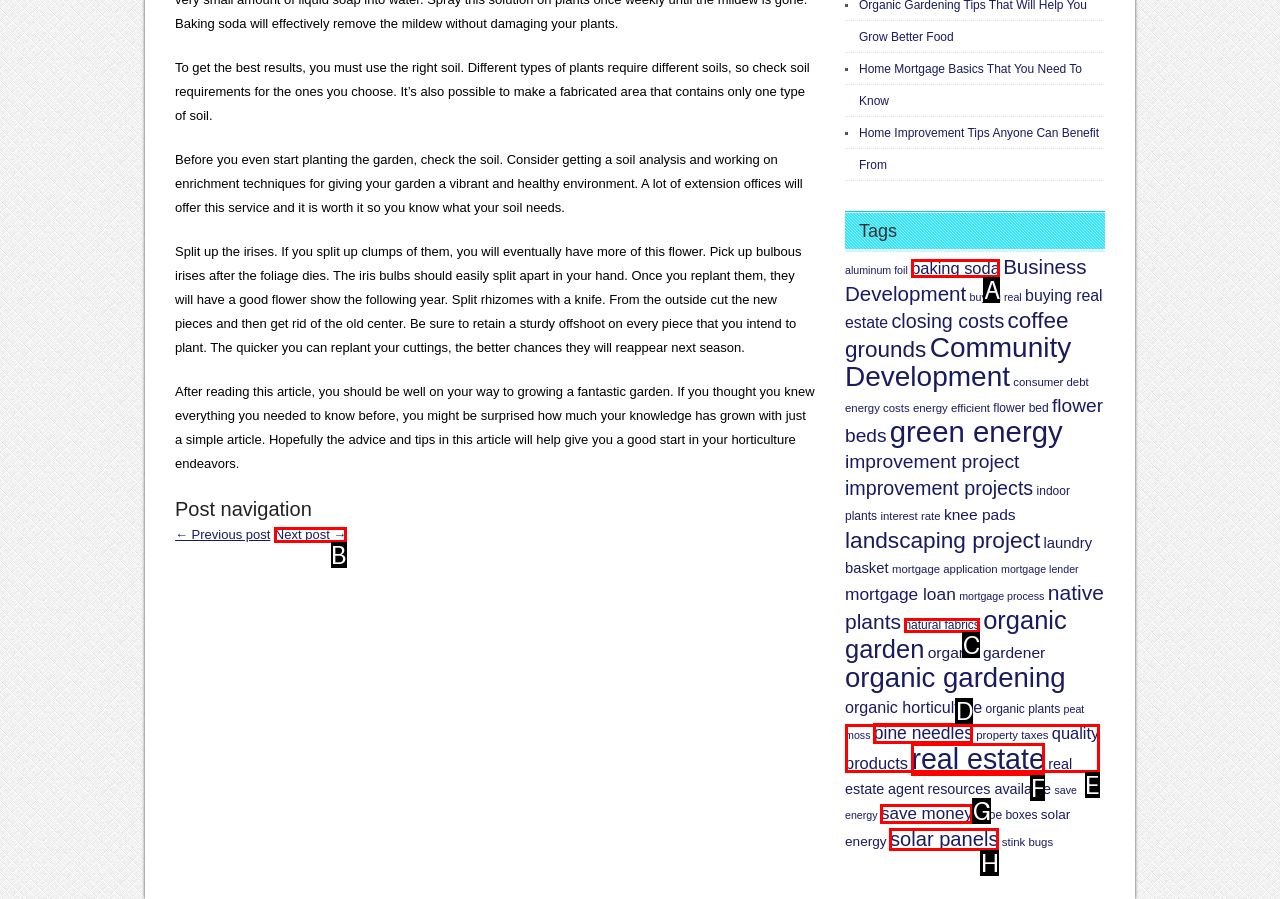Which HTML element matches the description: Next post → the best? Answer directly with the letter of the chosen option.

B